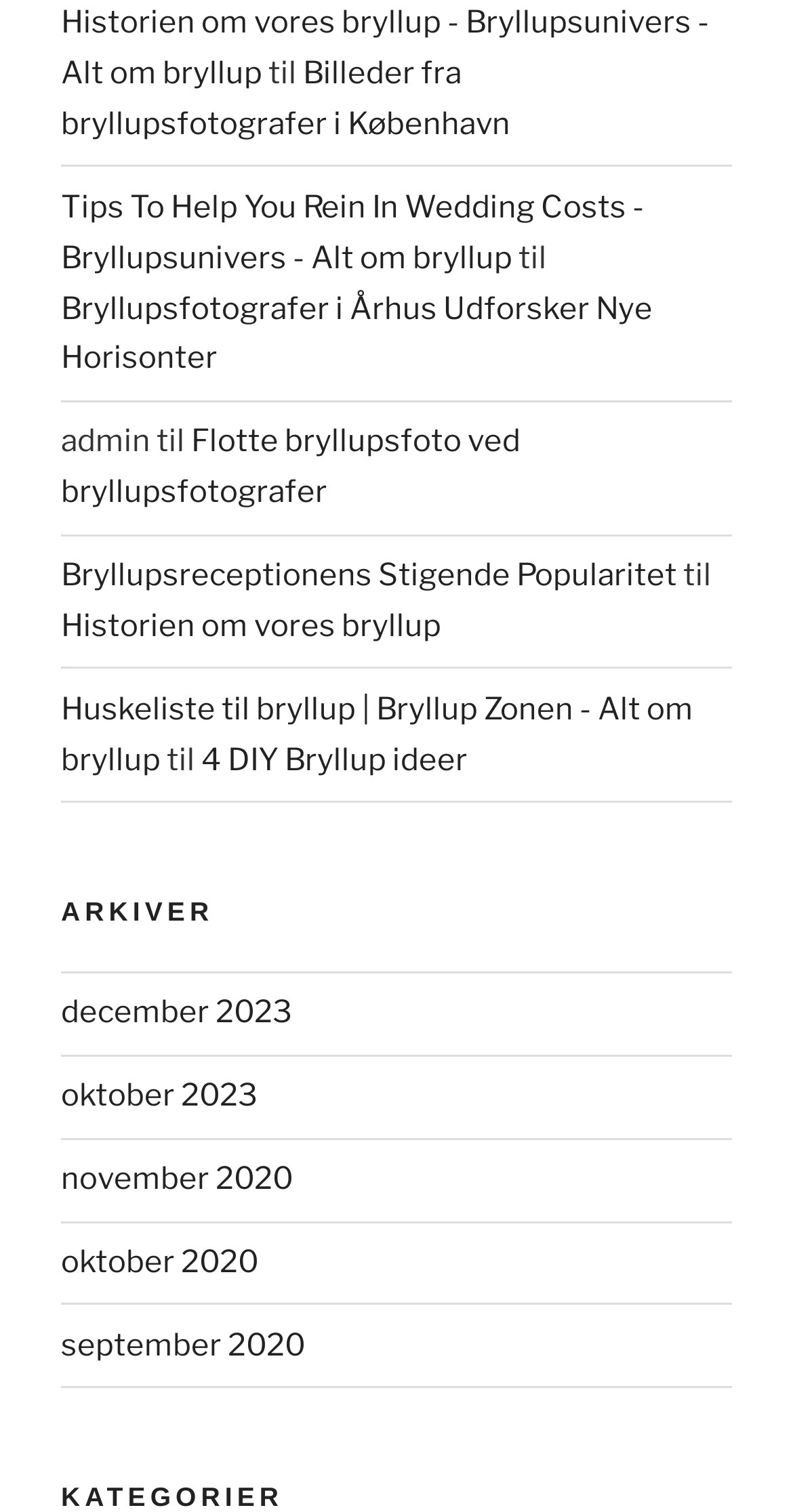Please mark the clickable region by giving the bounding box coordinates needed to complete this instruction: "visit the page about wedding reception popularity".

[0.077, 0.368, 0.854, 0.393]